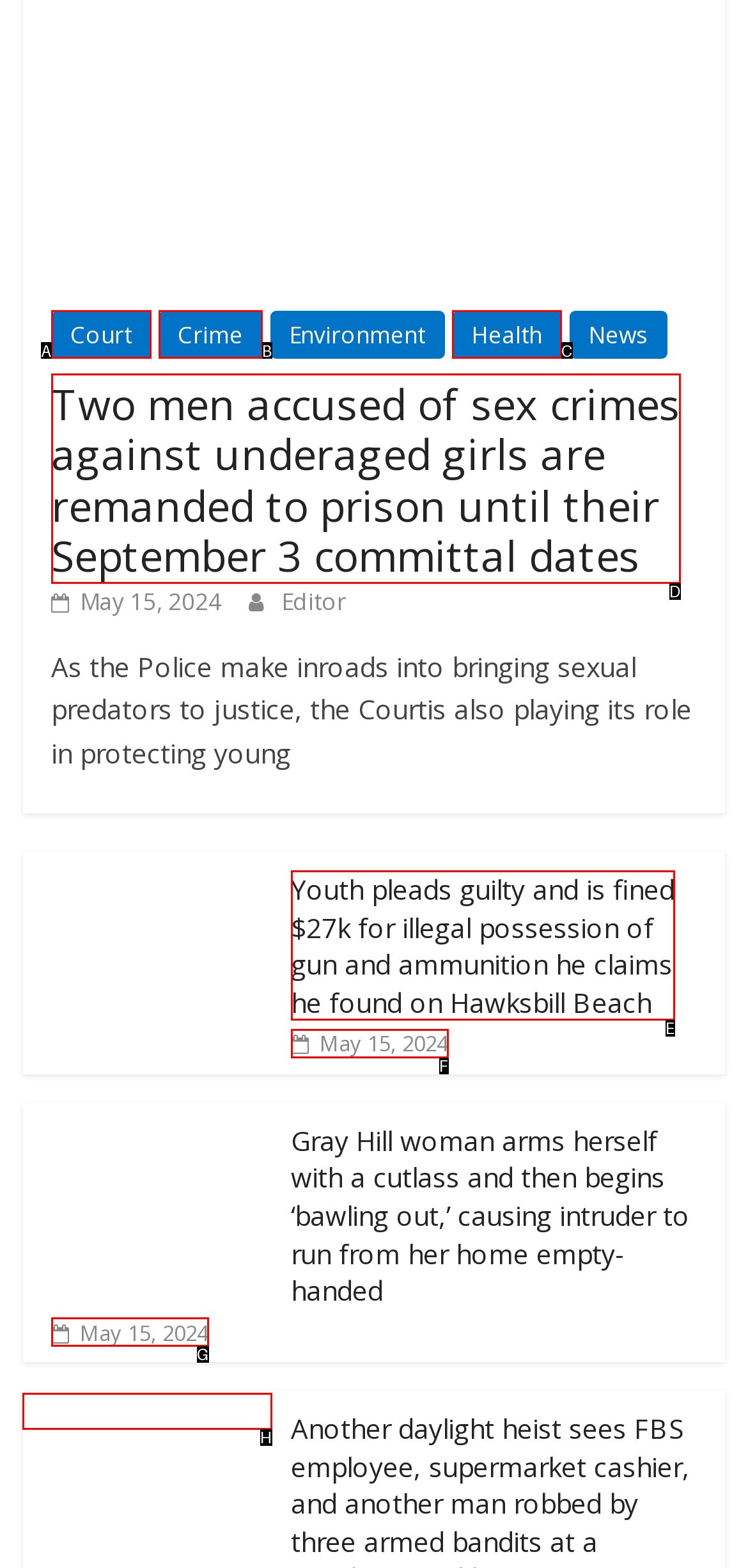Based on the description Health, identify the most suitable HTML element from the options. Provide your answer as the corresponding letter.

C